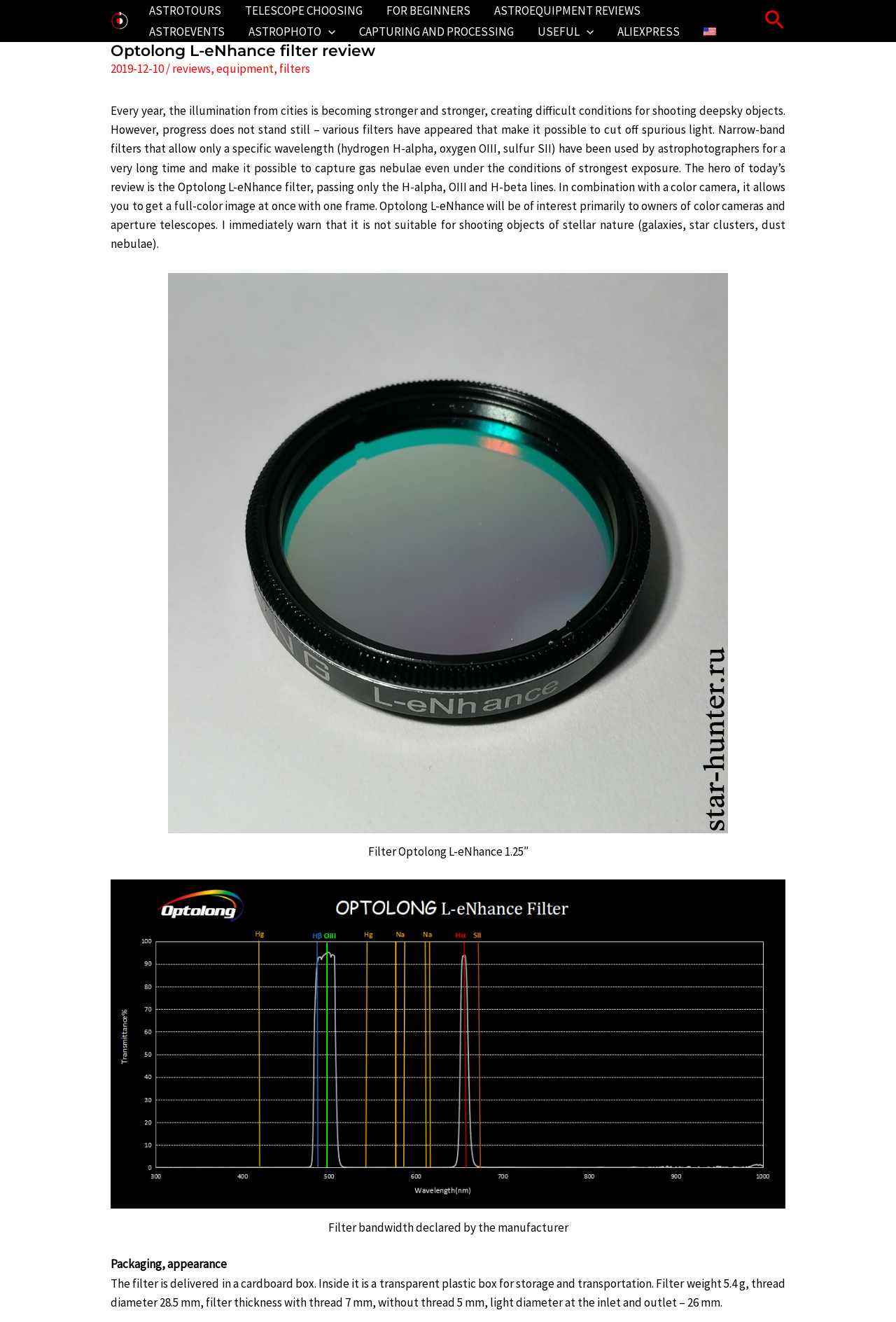Please provide a brief answer to the following inquiry using a single word or phrase:
What is the weight of the filter?

5.4 g